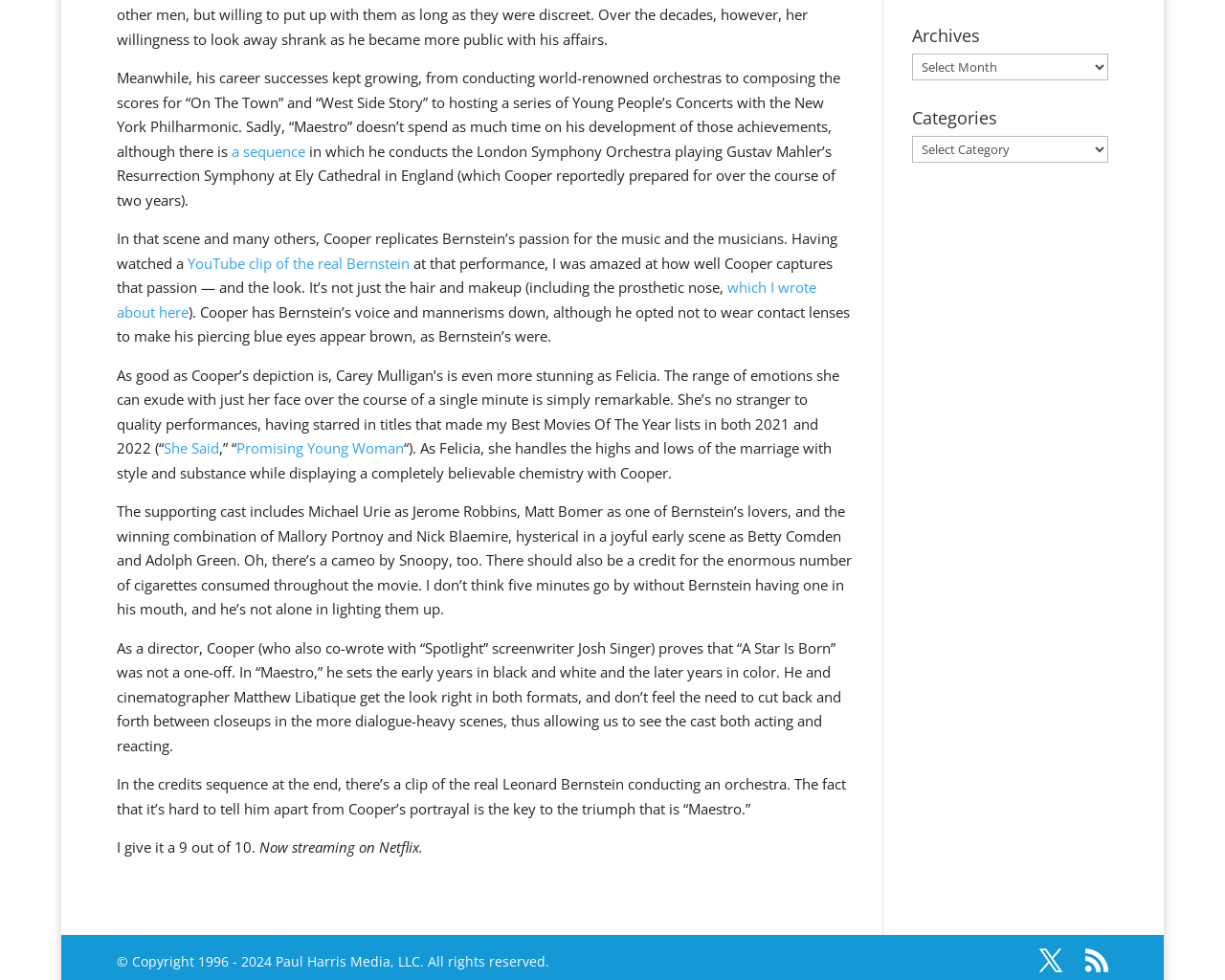Find the UI element described as: "RSS" and predict its bounding box coordinates. Ensure the coordinates are four float numbers between 0 and 1, [left, top, right, bottom].

[0.886, 0.968, 0.905, 0.993]